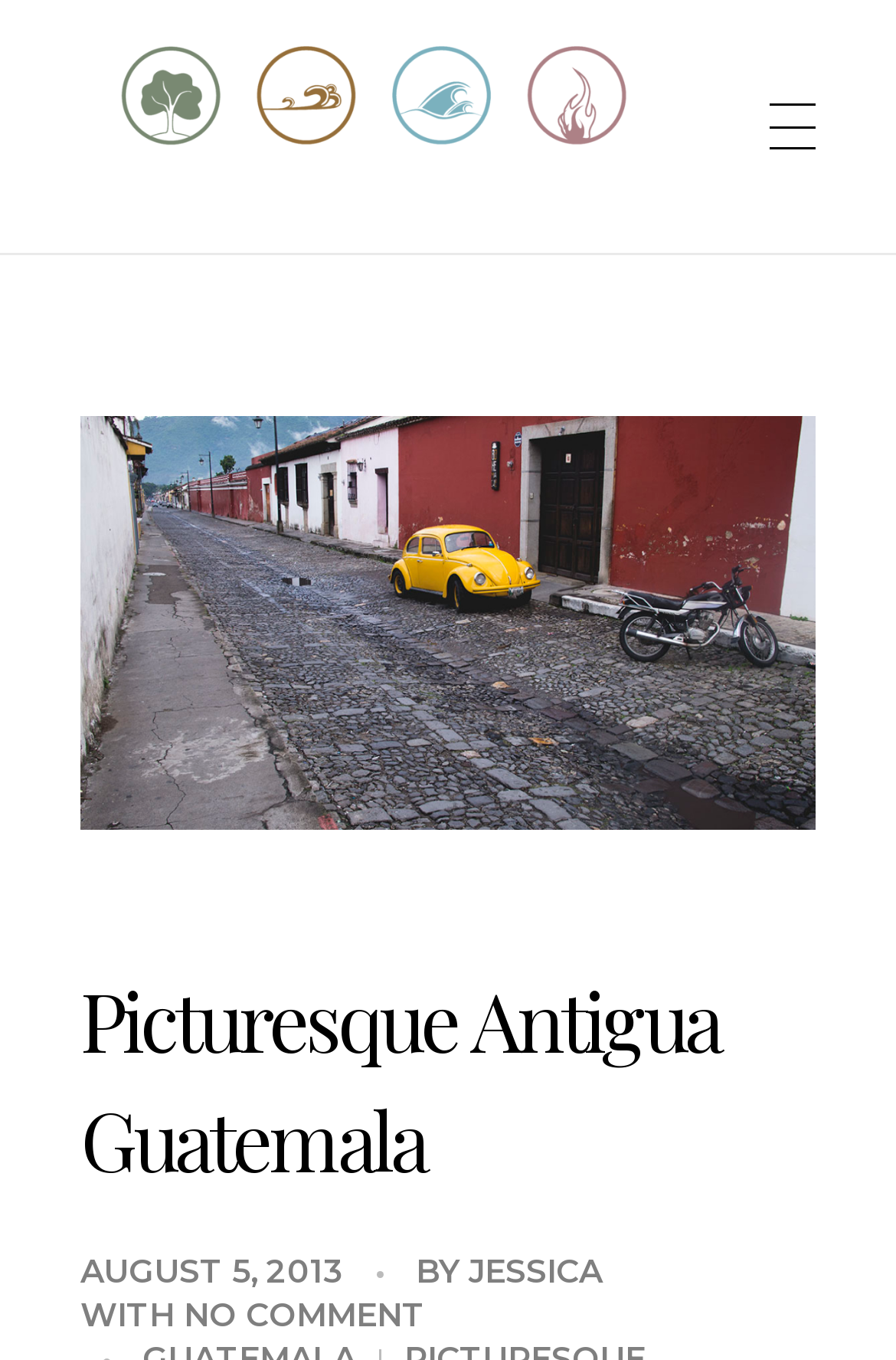How many links are there in the top navigation bar?
Can you give a detailed and elaborate answer to the question?

The top navigation bar contains links to 'Home', 'Videos', 'Catamaran Build', 'Sponsors', and 'Buy Us A Drink!!', which makes a total of 5 links.